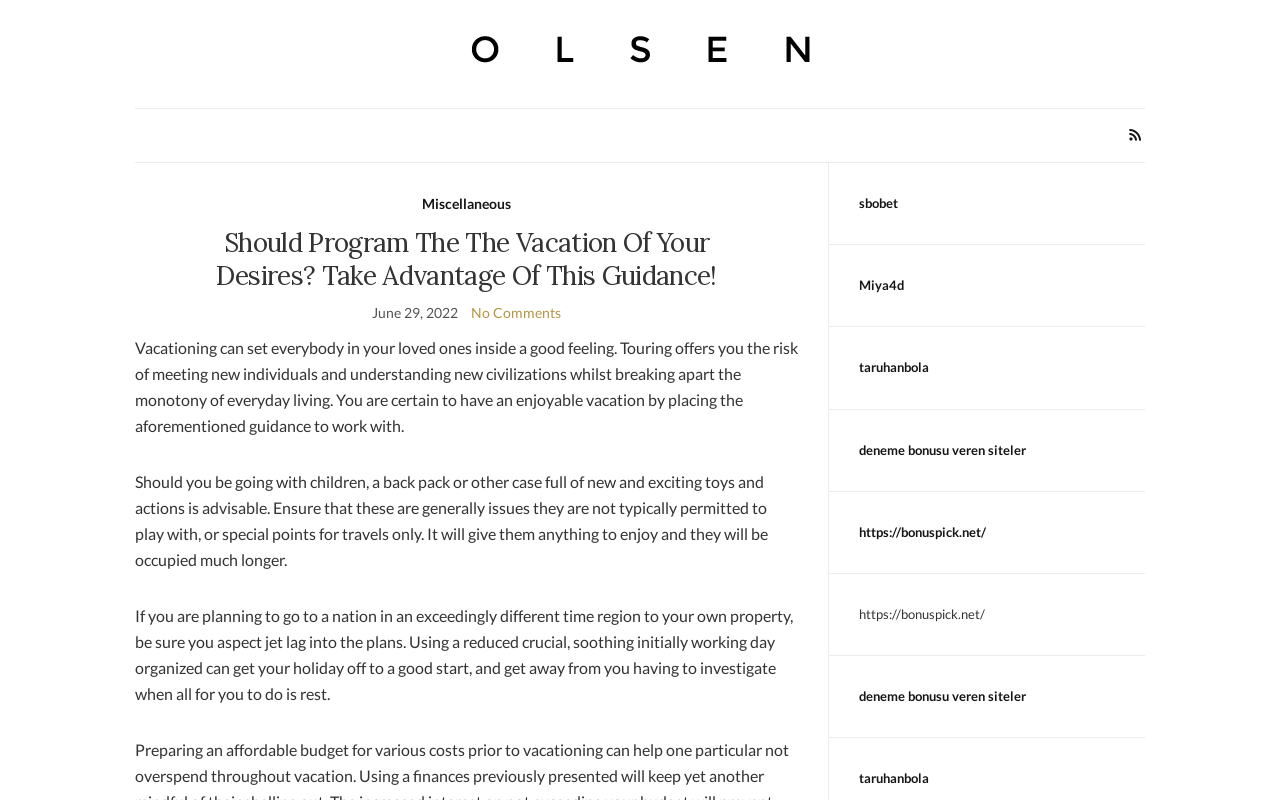Please specify the bounding box coordinates for the clickable region that will help you carry out the instruction: "Visit the Miscellaneous page".

[0.33, 0.241, 0.399, 0.27]